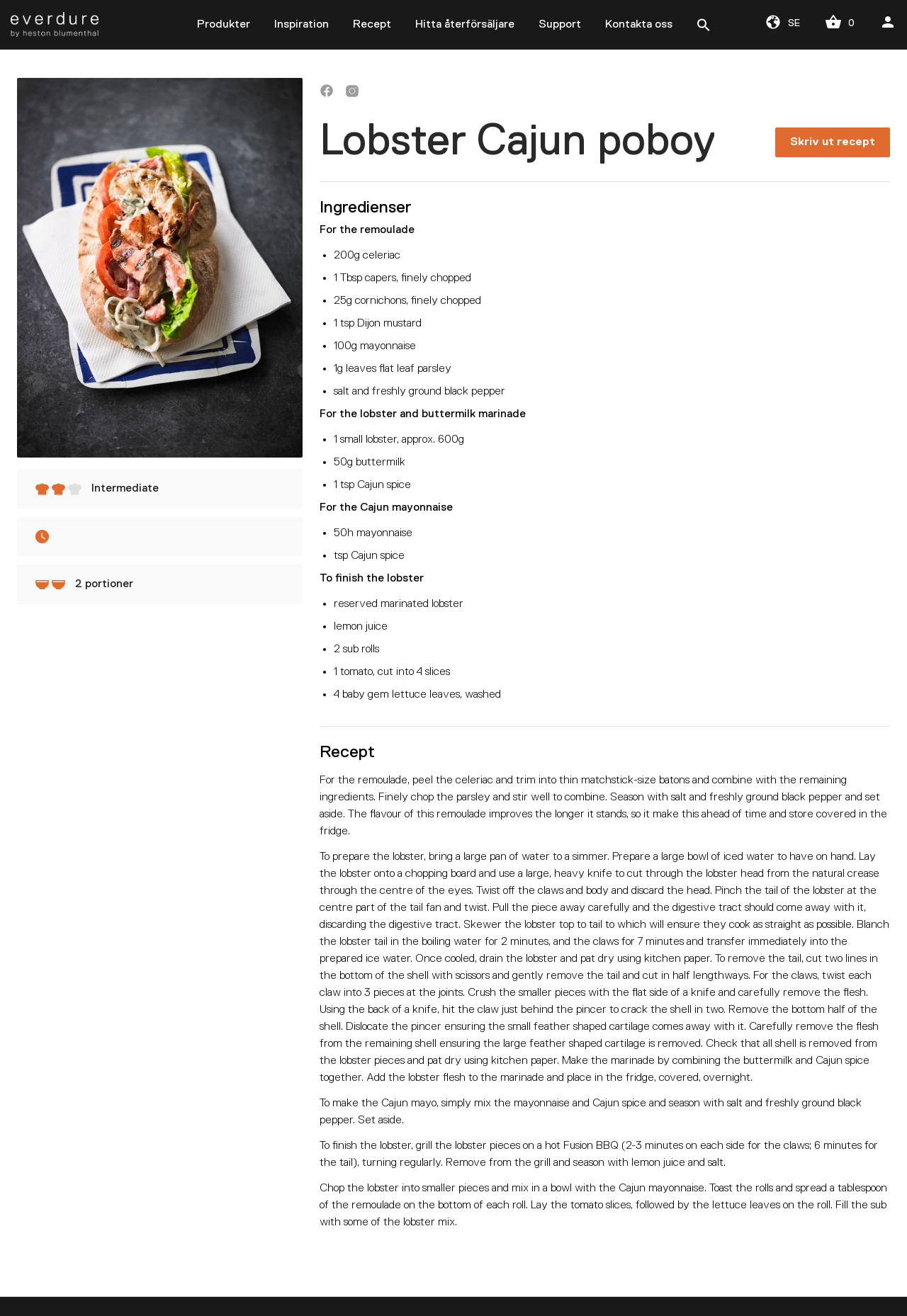Find the bounding box coordinates for the HTML element described in this sentence: "Kontakta oss". Provide the coordinates as four float numbers between 0 and 1, in the format [left, top, right, bottom].

[0.667, 0.0, 0.741, 0.038]